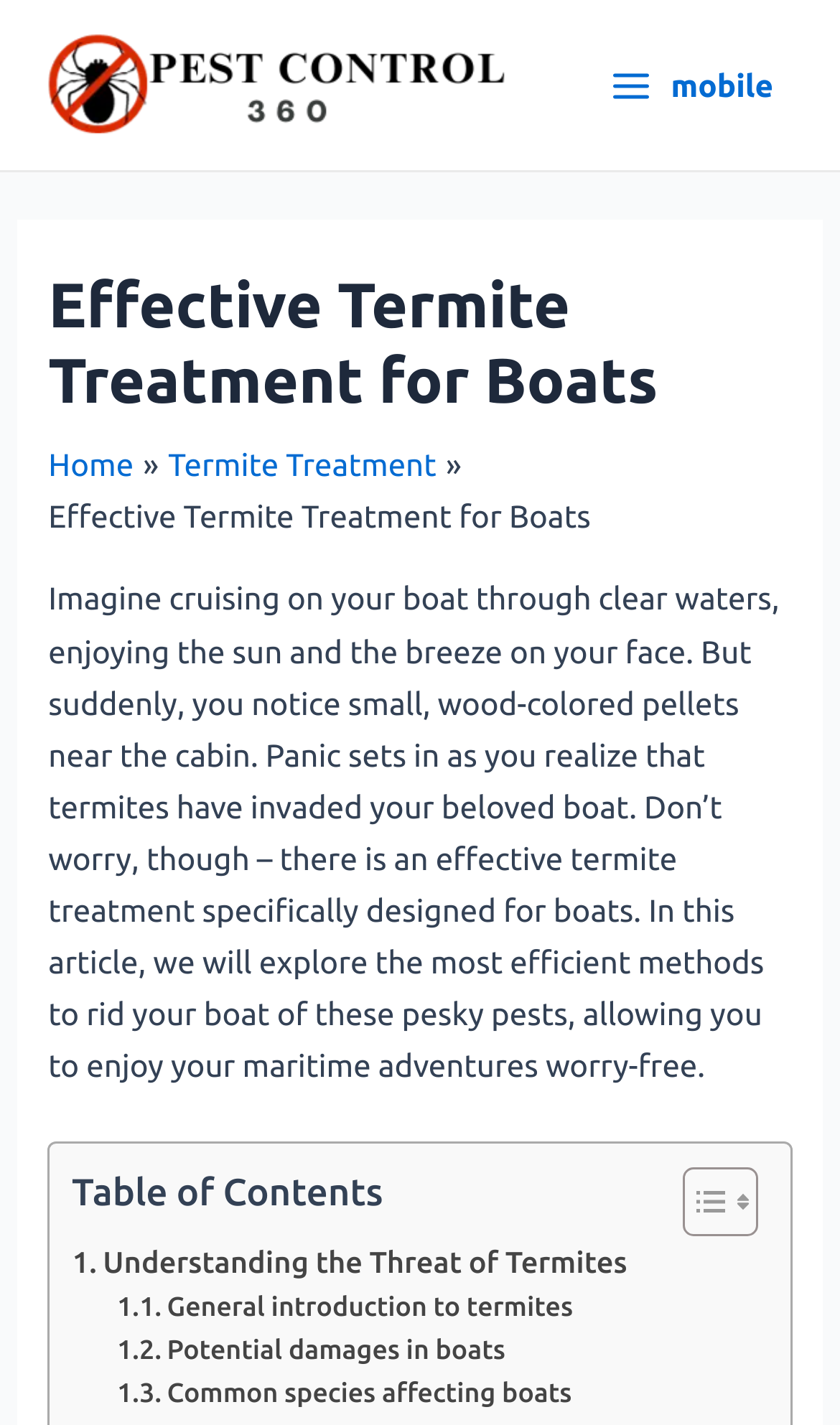Pinpoint the bounding box coordinates of the clickable area necessary to execute the following instruction: "Read the article about understanding the threat of termites". The coordinates should be given as four float numbers between 0 and 1, namely [left, top, right, bottom].

[0.086, 0.87, 0.747, 0.903]